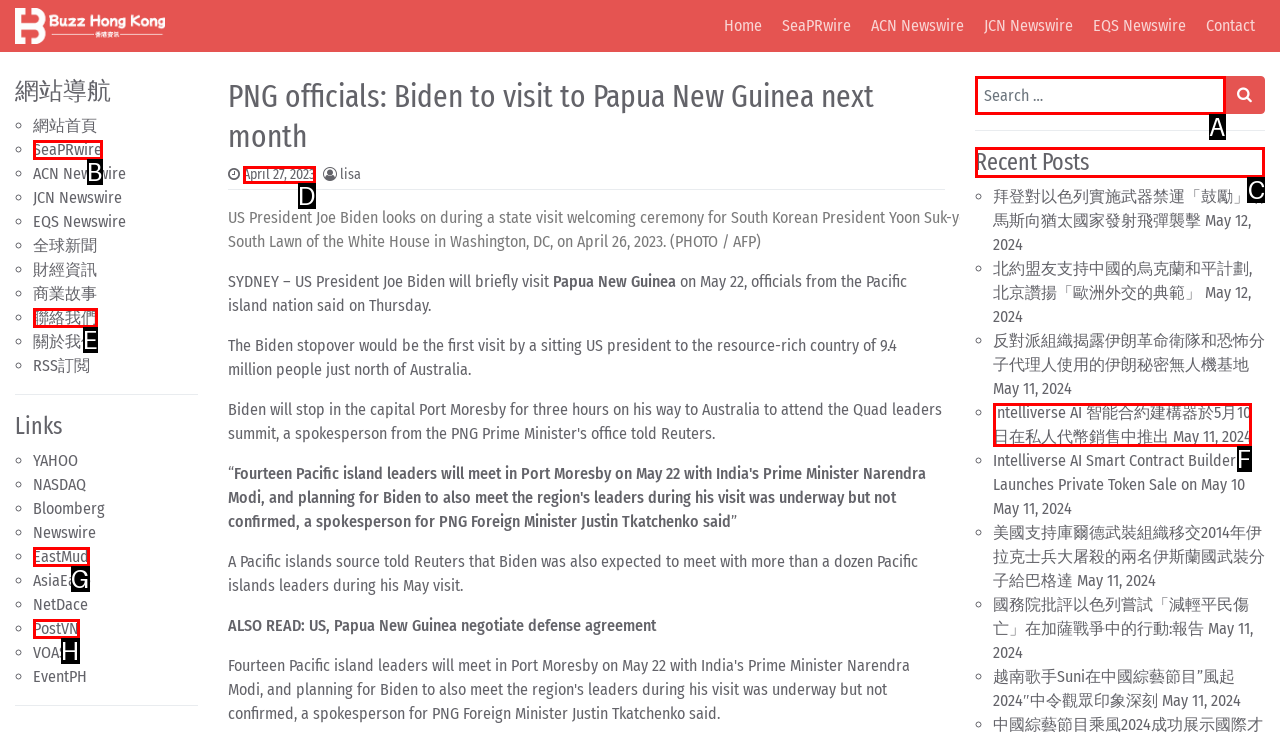For the task: Check the 'Recent Posts', tell me the letter of the option you should click. Answer with the letter alone.

C